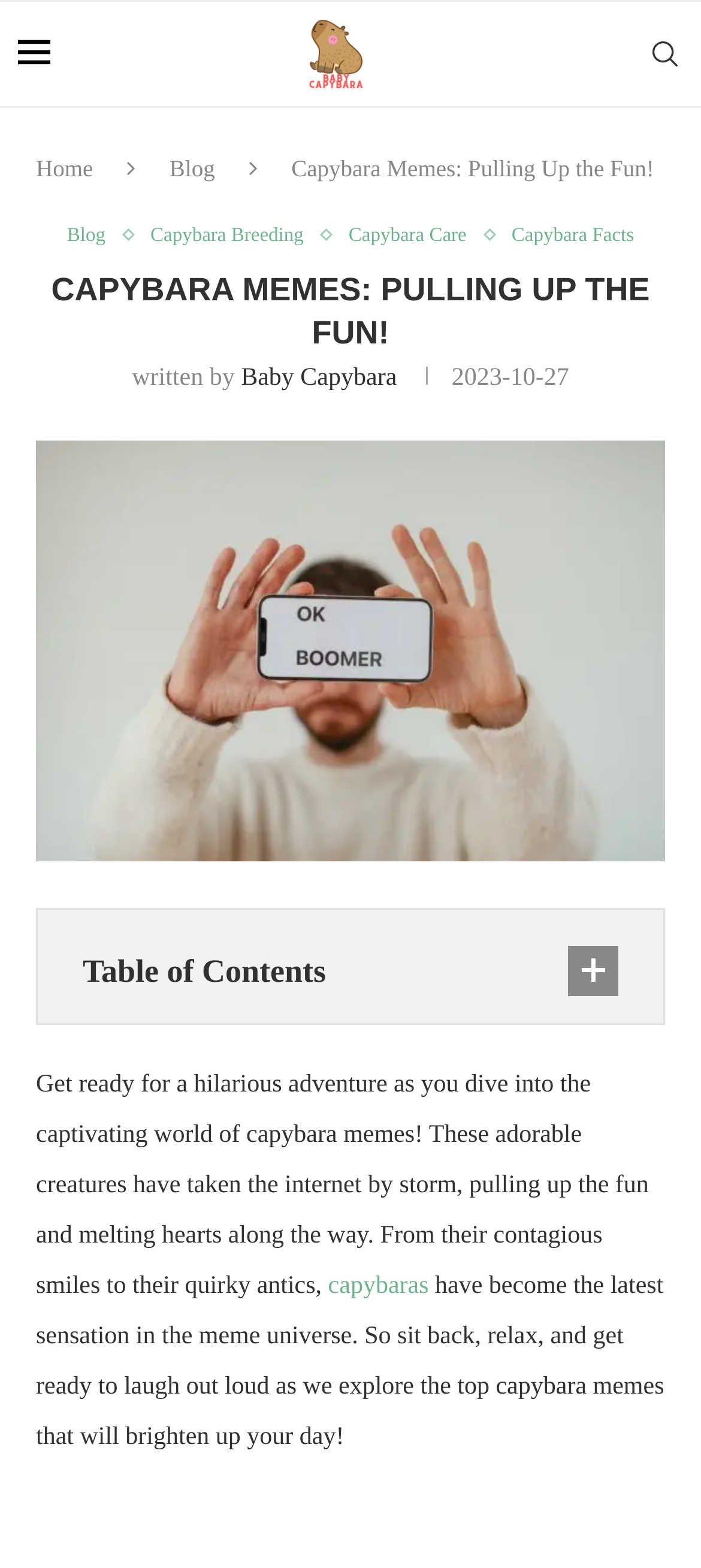Determine the bounding box coordinates for the area you should click to complete the following instruction: "View the 'Table of Contents'".

[0.118, 0.607, 0.465, 0.63]